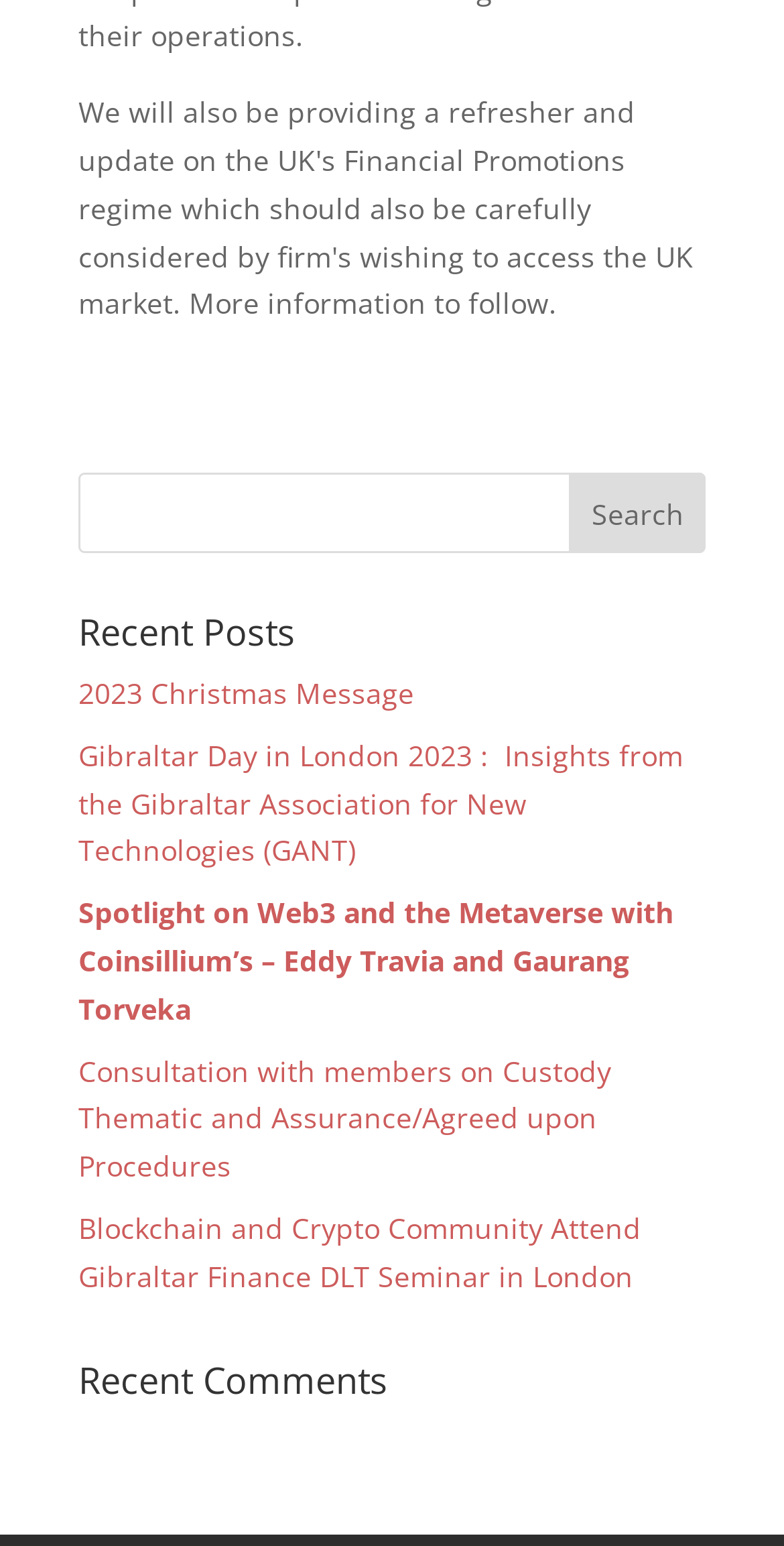Please provide a brief answer to the question using only one word or phrase: 
What is the first link under 'Recent Posts'?

2023 Christmas Message